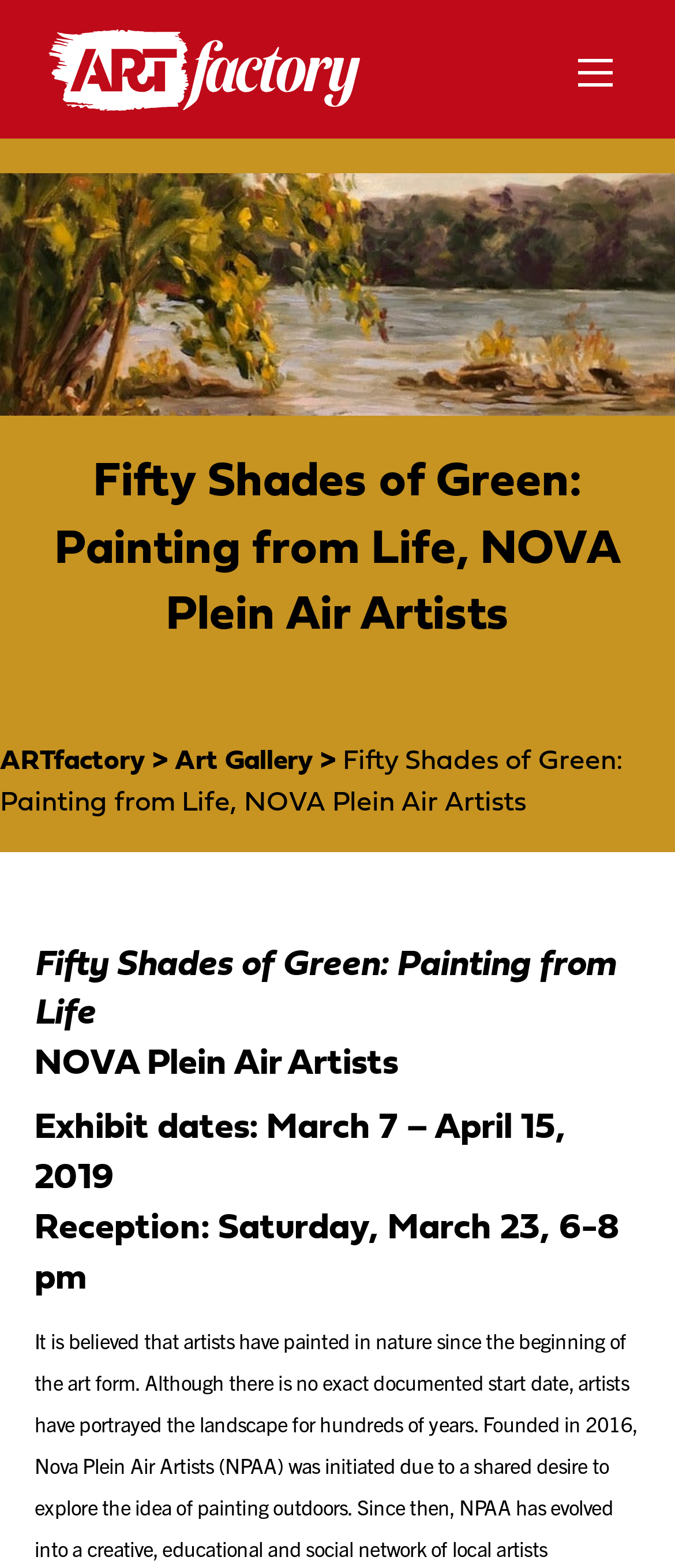Explain in detail what you observe on this webpage.

The webpage appears to be an event page for an art exhibition titled "Fifty Shades of Green: Painting from Life" by NOVA Plein Air Artists. At the top left corner, there is a link to "ARTfactory Home". Next to it, on the top right corner, there is a button with no text. 

Below the button, there is a header section that spans the entire width of the page. Within this section, there are three links: "ARTfactory" on the left, "Art Gallery" on the right, and a separator symbol ">" in between. 

Below the header section, there is a large heading that takes up the full width of the page, displaying the title of the exhibition "Fifty Shades of Green: Painting from Life, NOVA Plein Air Artists". 

Further down, there are two more headings, one below the other, that provide more details about the exhibition. The first heading displays the title of the exhibition again, and the second heading lists the exhibit dates and reception information.